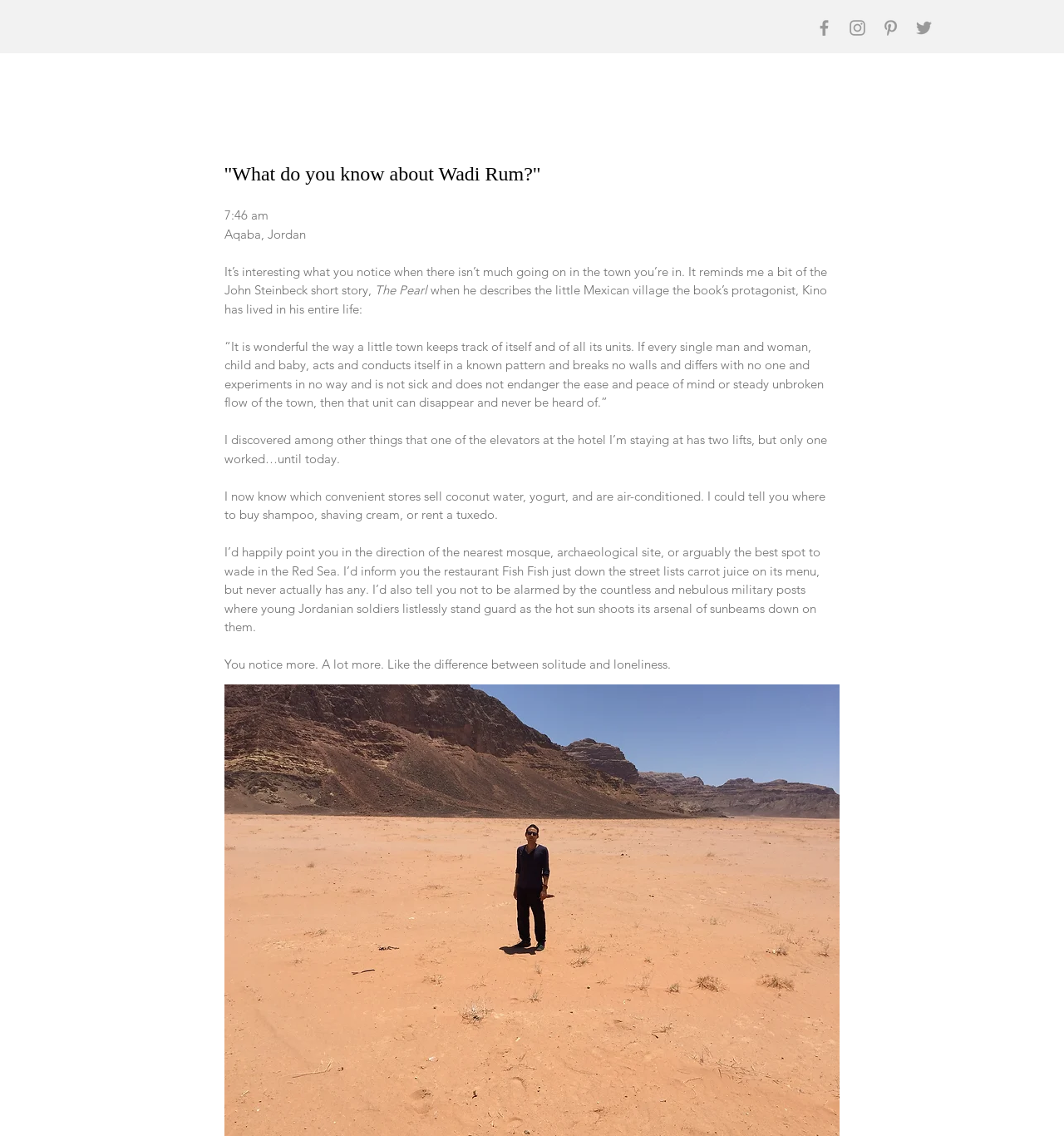Please answer the following question using a single word or phrase: 
What is unique about the restaurant Fish Fish?

It lists carrot juice on its menu